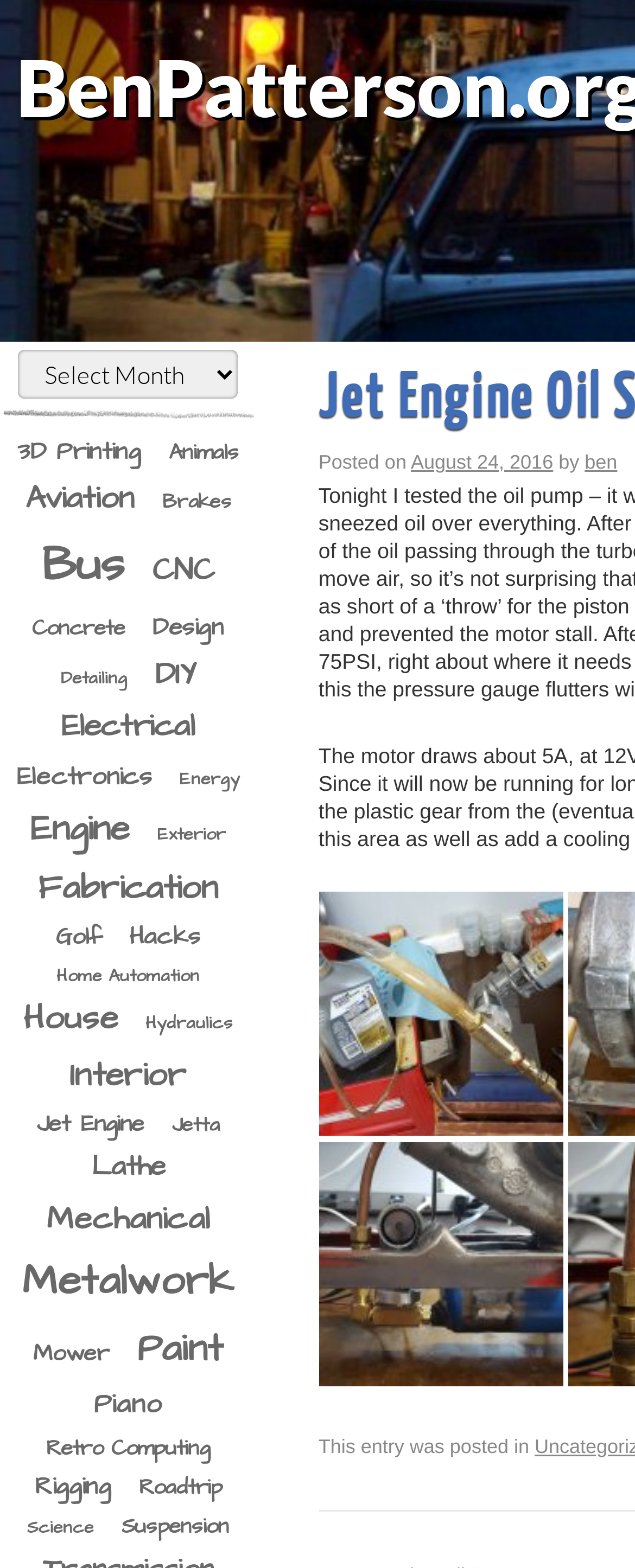Provide the bounding box coordinates for the UI element that is described as: "August 24, 2016".

[0.647, 0.287, 0.871, 0.302]